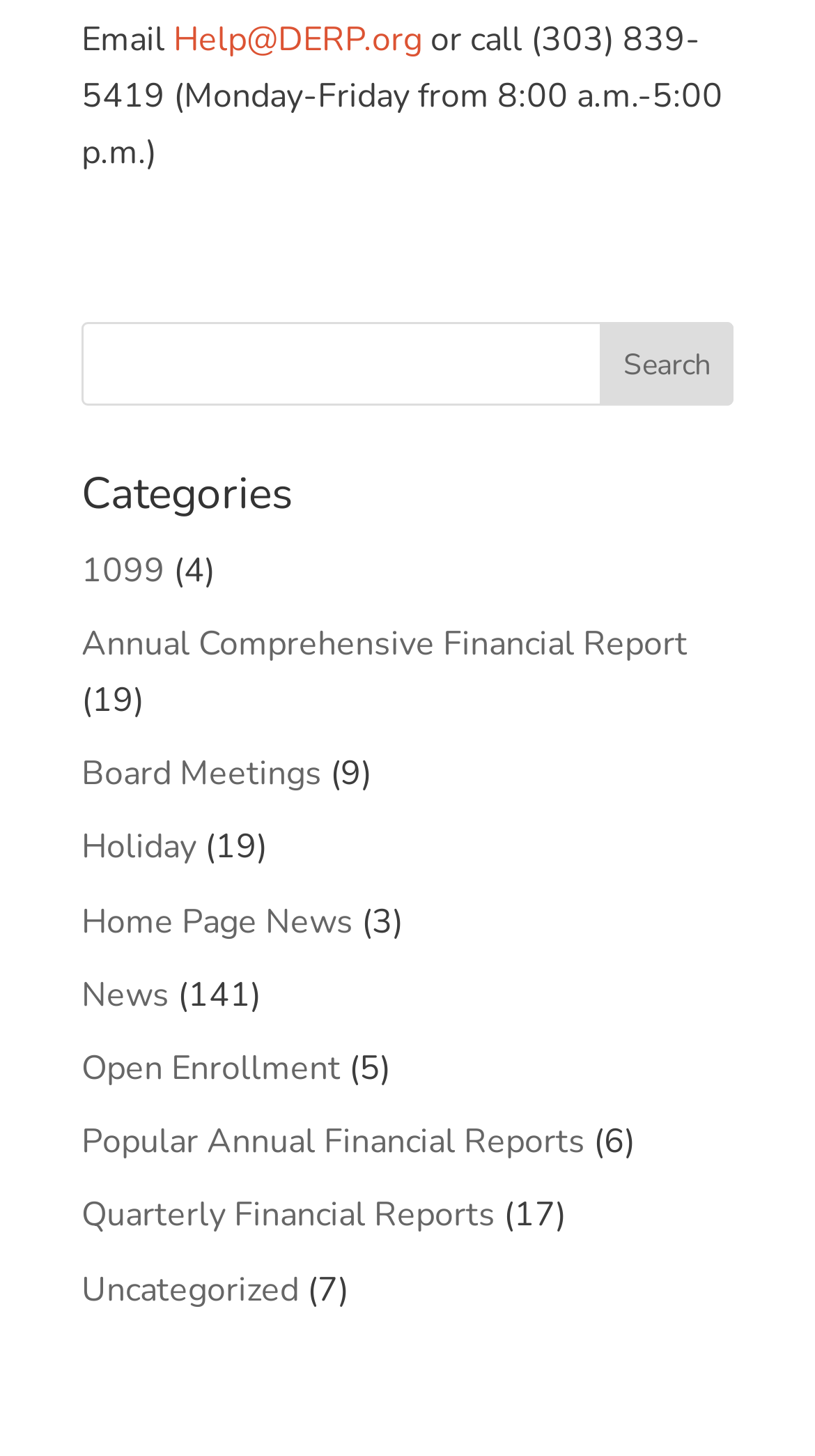Give the bounding box coordinates for this UI element: "Home Page News". The coordinates should be four float numbers between 0 and 1, arranged as [left, top, right, bottom].

[0.1, 0.617, 0.433, 0.648]